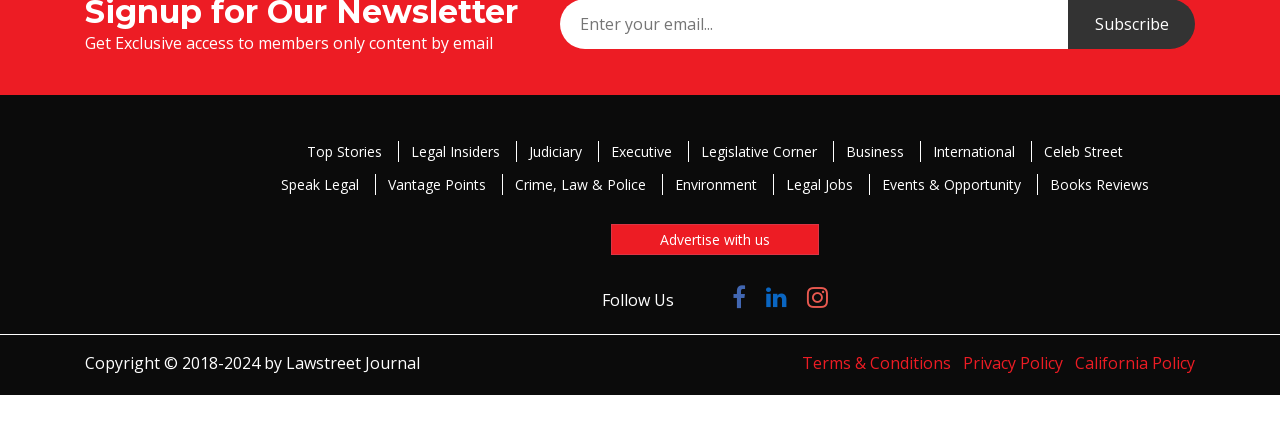Provide a single word or phrase answer to the question: 
How many main categories are listed on the top navigation bar?

7